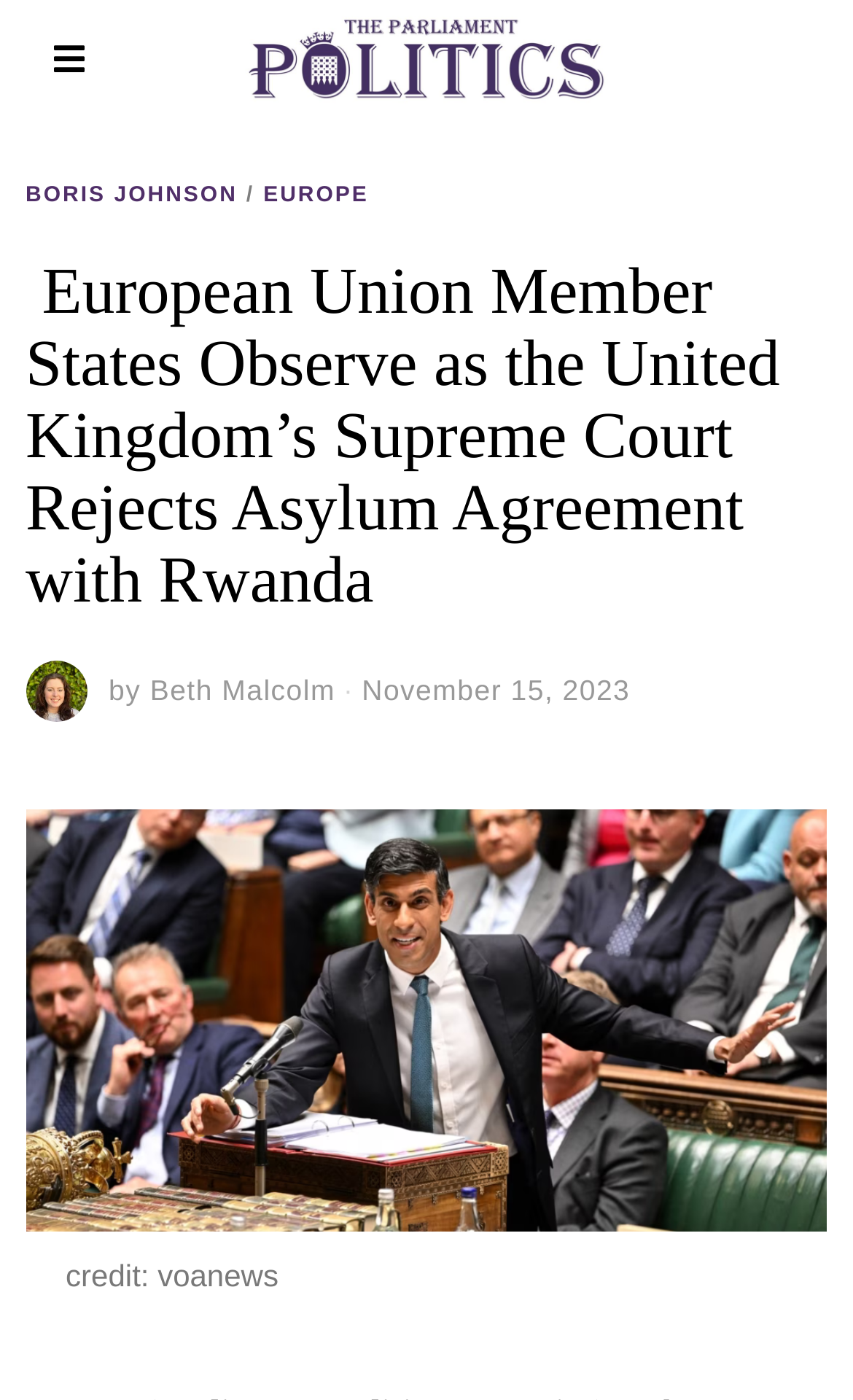What is the region of the webpage where the article's title is located?
Use the image to answer the question with a single word or phrase.

[0.03, 0.183, 0.97, 0.441]